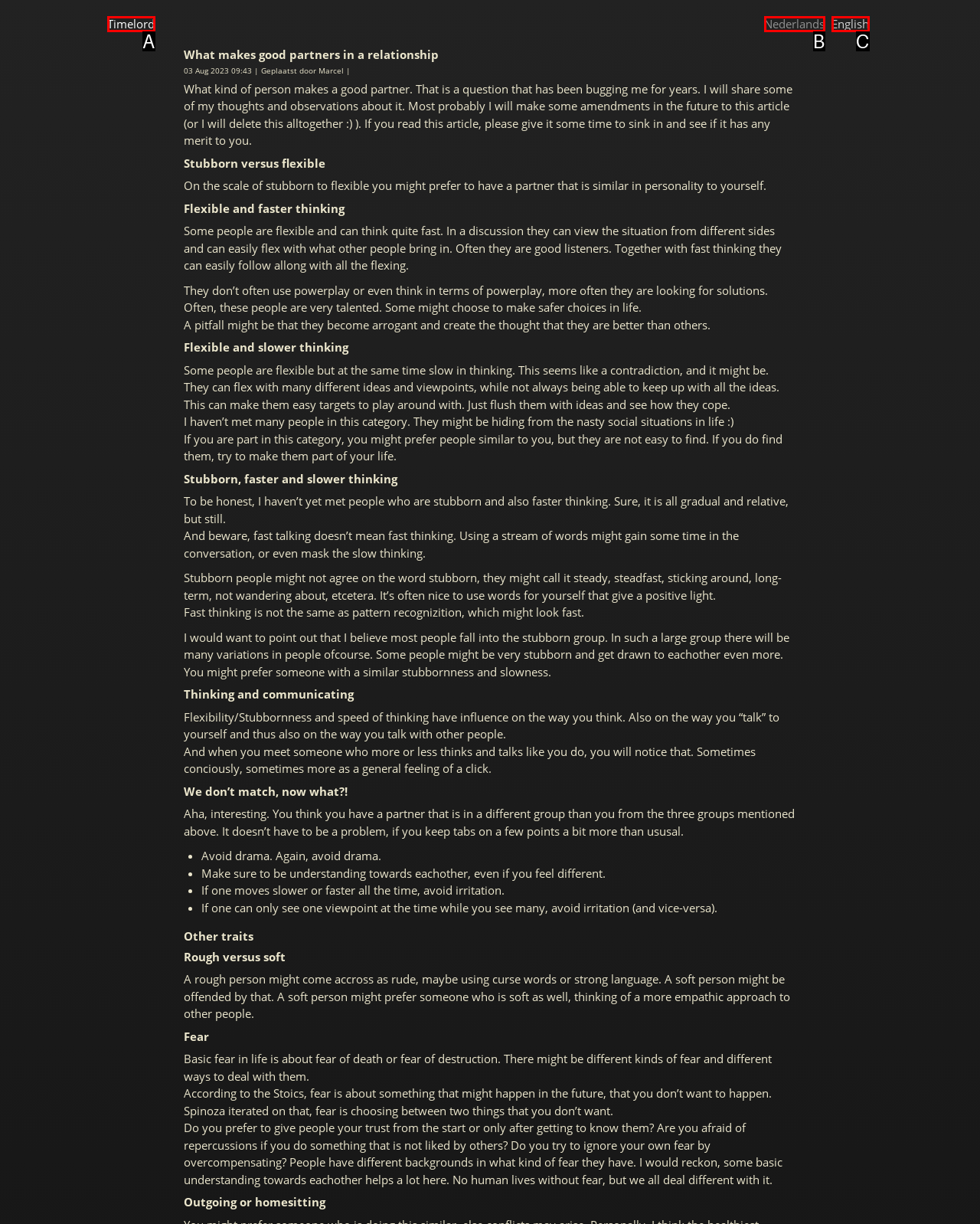Based on the description: English, find the HTML element that matches it. Provide your answer as the letter of the chosen option.

C